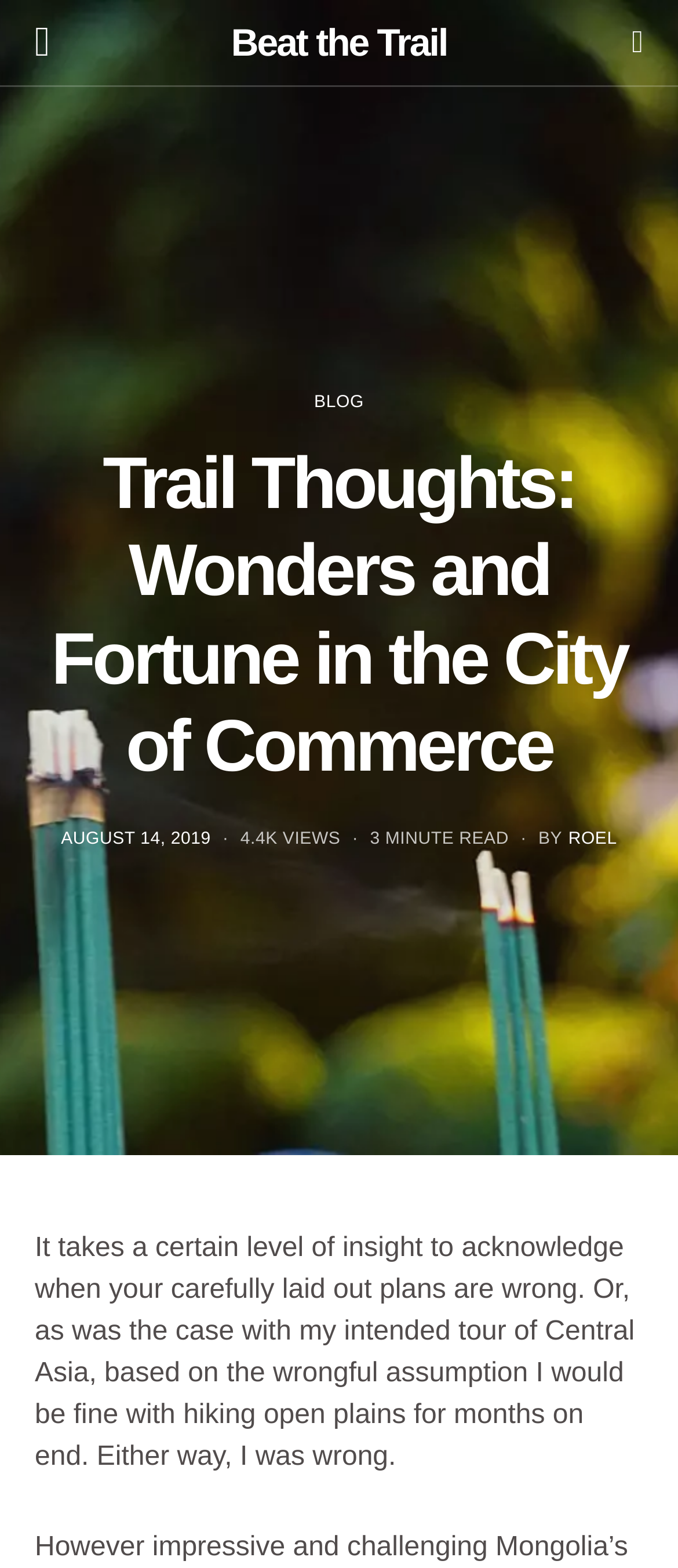Answer the following inquiry with a single word or phrase:
What is the name of the blog?

Trail Thoughts